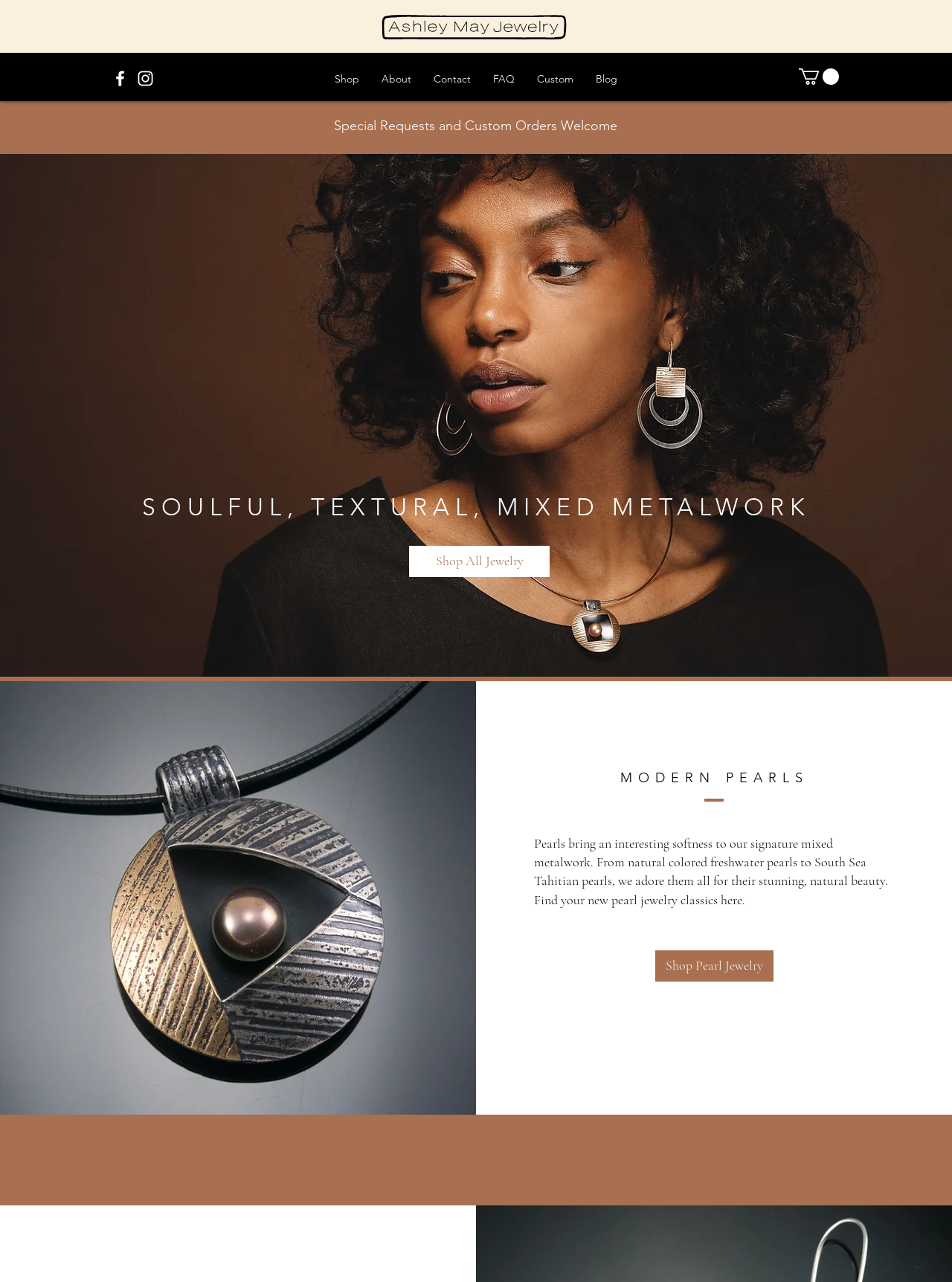Please study the image and answer the question comprehensively:
What is the theme of the jewelry featured?

The heading 'SOULFUL, TEXTURAL, MIXED METALWORK' suggests that the jewelry featured on this website has a soulful and textural theme, which is also reflected in the images and descriptions of the jewelry.